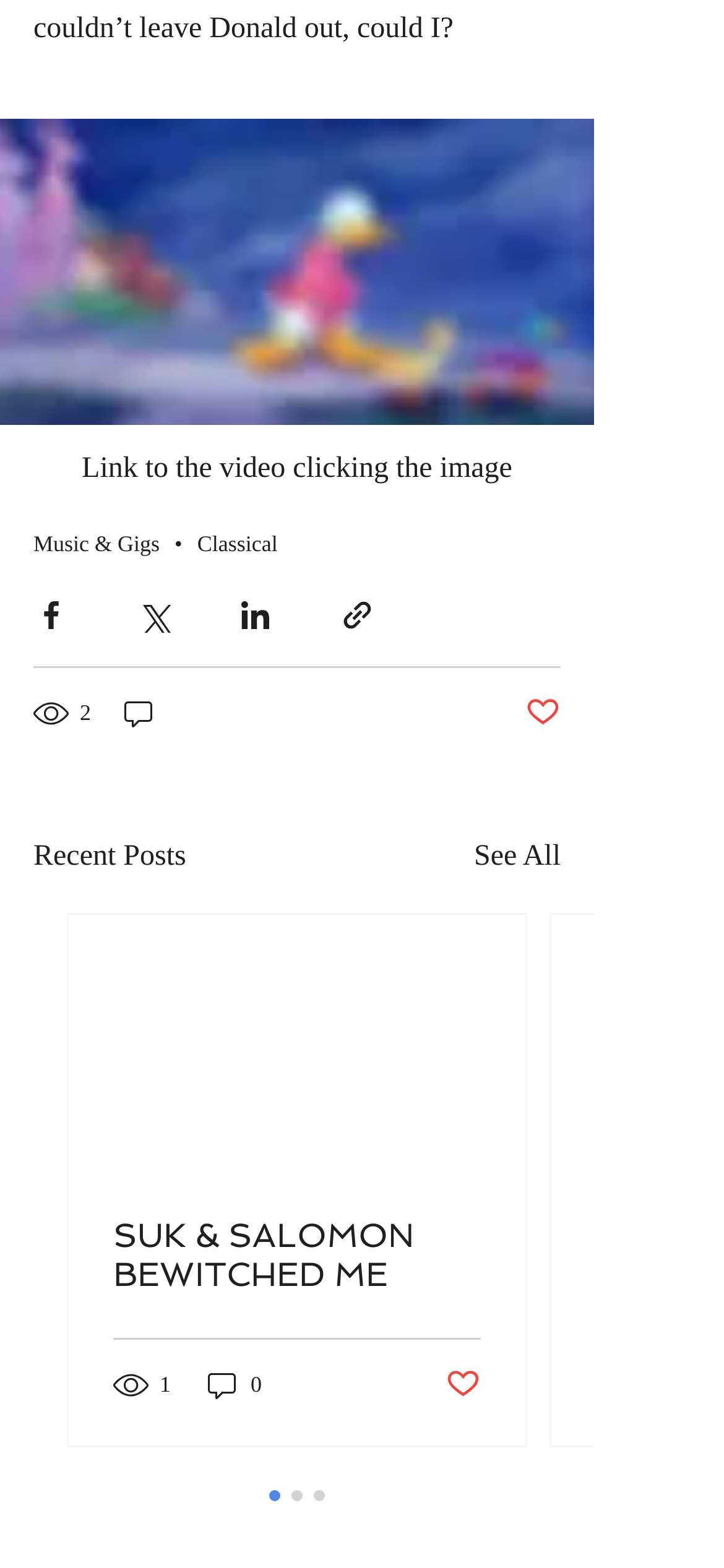Please identify the bounding box coordinates of the element's region that needs to be clicked to fulfill the following instruction: "Click About Us". The bounding box coordinates should consist of four float numbers between 0 and 1, i.e., [left, top, right, bottom].

None